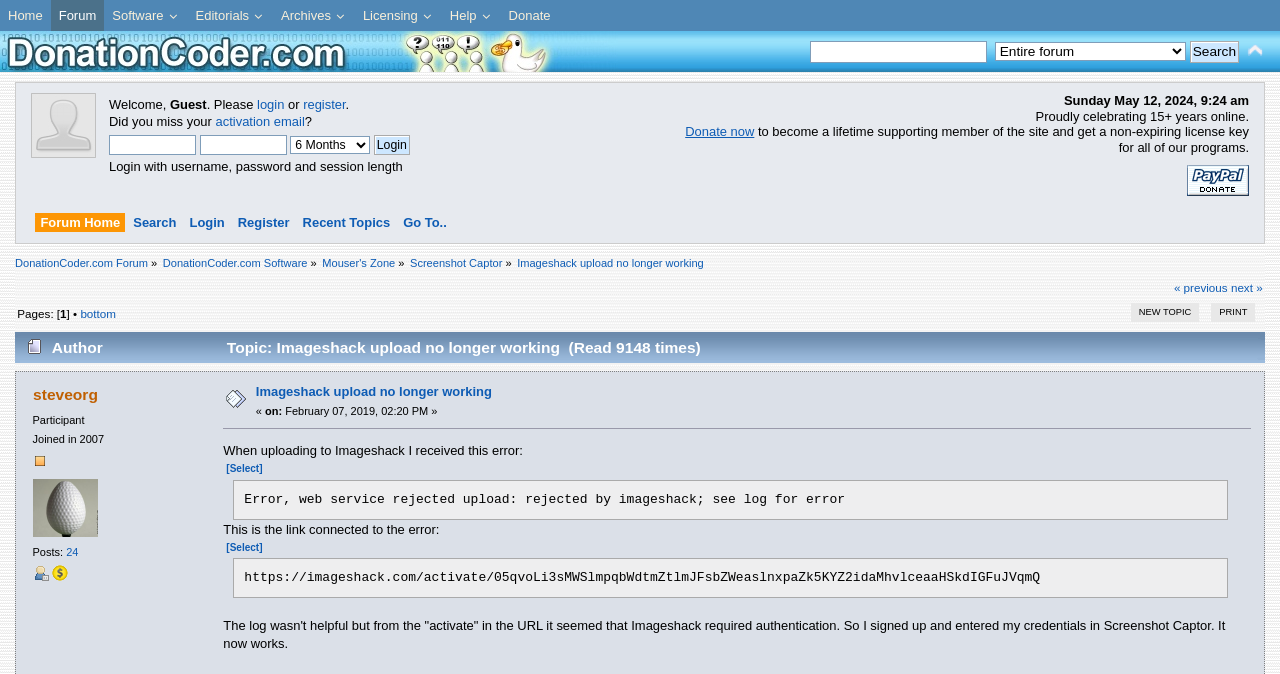Give a one-word or short phrase answer to this question: 
What is the current time on the webpage?

Sunday May 12, 2024, 9:24 am